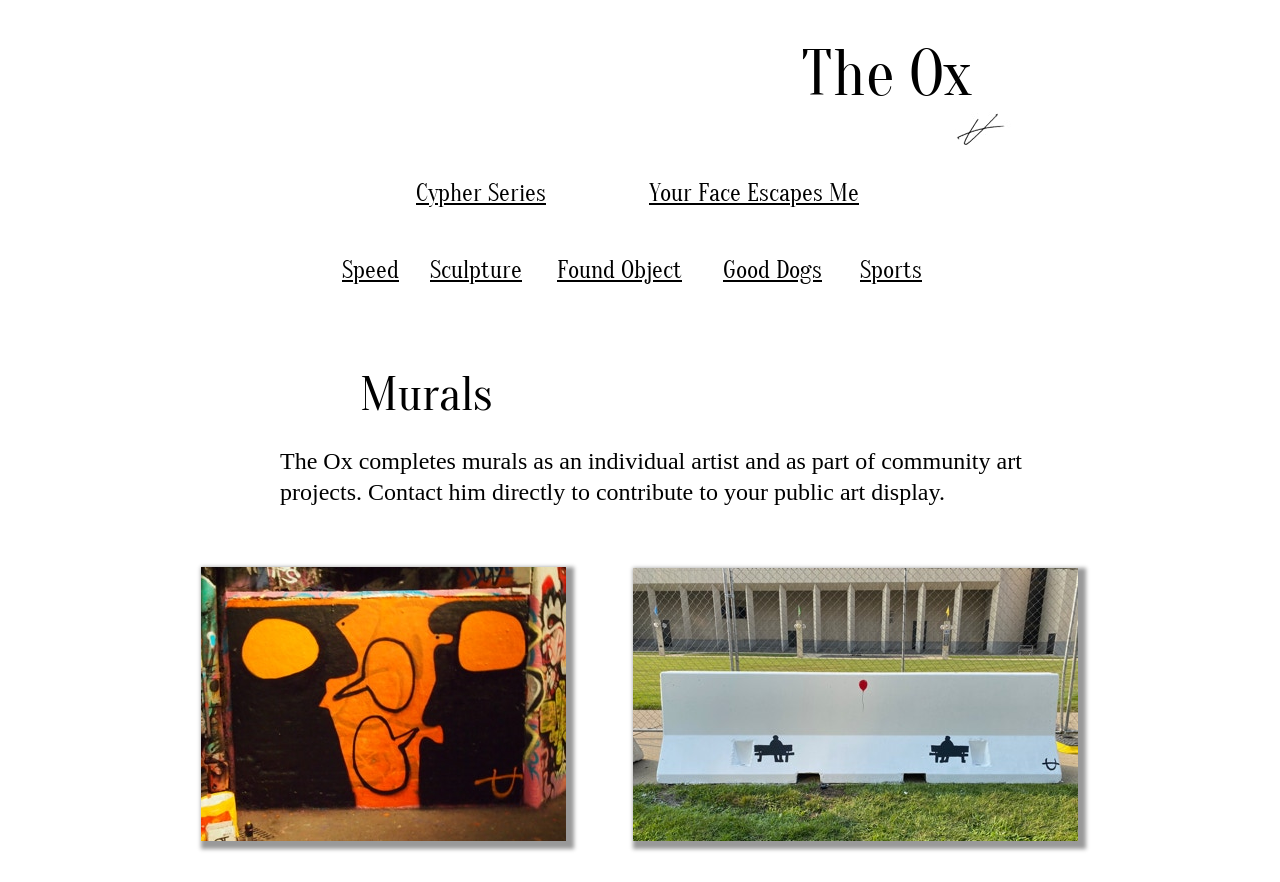Provide the bounding box coordinates for the UI element that is described as: "Sculpture".

[0.336, 0.291, 0.408, 0.322]